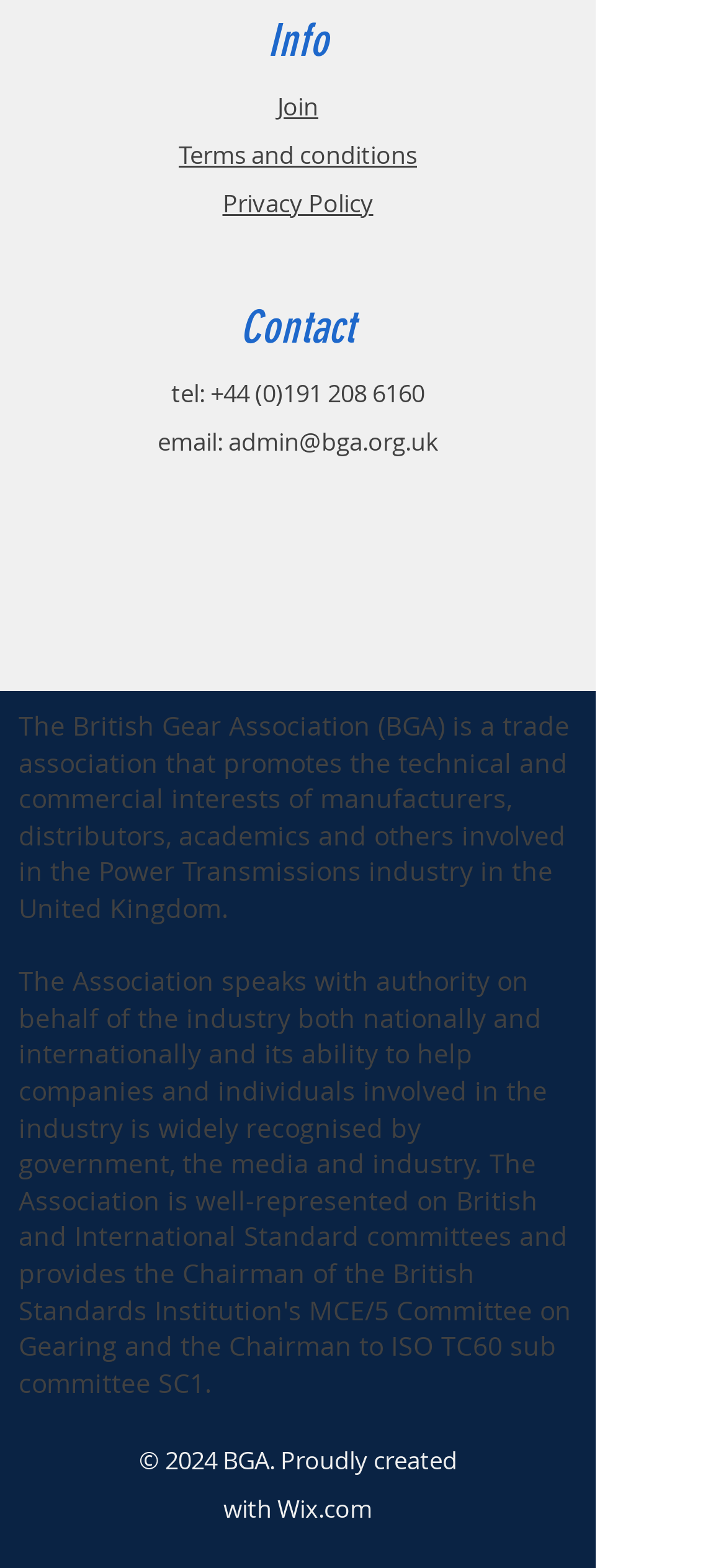Could you determine the bounding box coordinates of the clickable element to complete the instruction: "Visit Wix.com"? Provide the coordinates as four float numbers between 0 and 1, i.e., [left, top, right, bottom].

[0.382, 0.952, 0.513, 0.973]